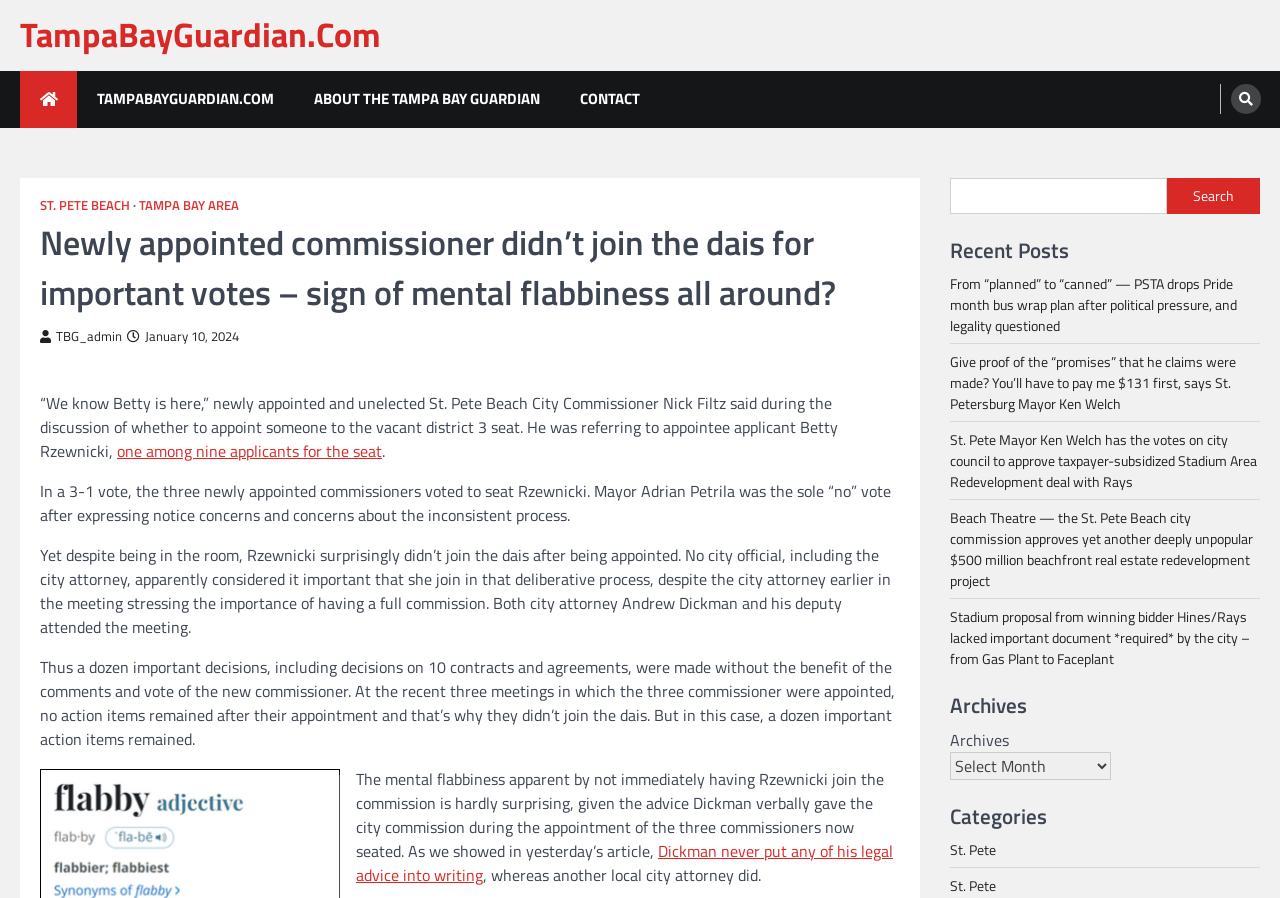Please specify the bounding box coordinates for the clickable region that will help you carry out the instruction: "Visit the ABOUT THE TAMPA BAY GUARDIAN page".

[0.23, 0.079, 0.438, 0.141]